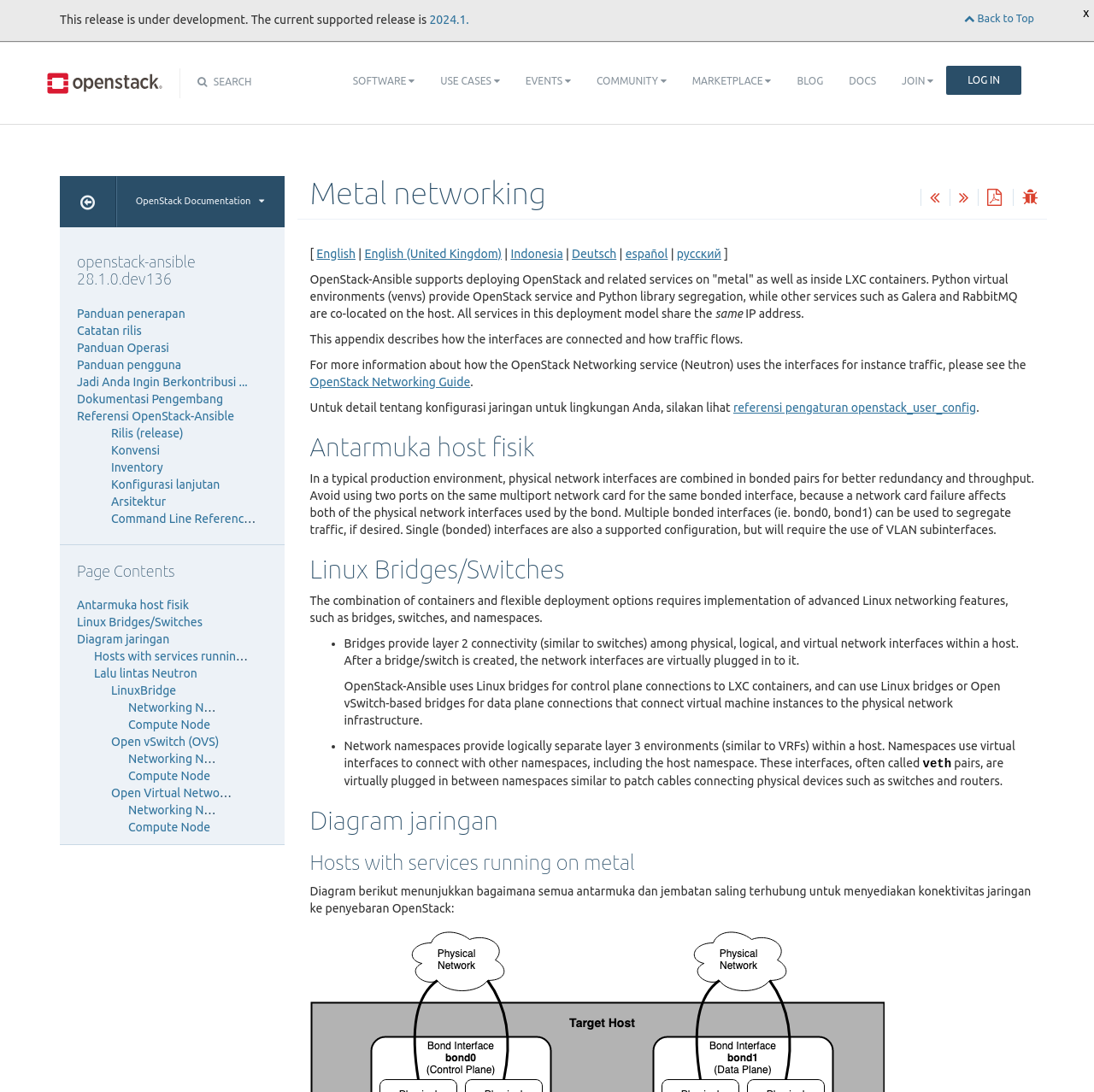What is the purpose of Linux bridges?
Please elaborate on the answer to the question with detailed information.

According to the webpage, Linux bridges provide layer 2 connectivity among physical, logical, and virtual network interfaces within a host. They are used to connect network interfaces virtually, similar to switches.